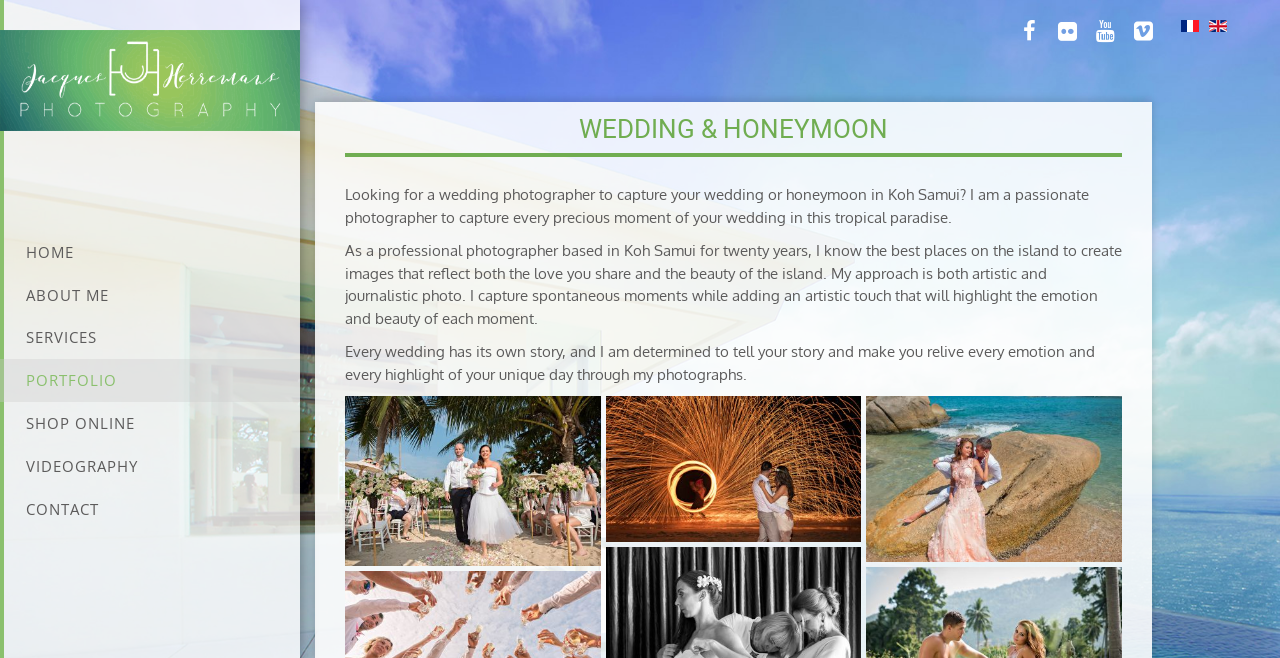Extract the bounding box coordinates for the UI element described by the text: "Services". The coordinates should be in the form of [left, top, right, bottom] with values between 0 and 1.

[0.0, 0.481, 0.234, 0.546]